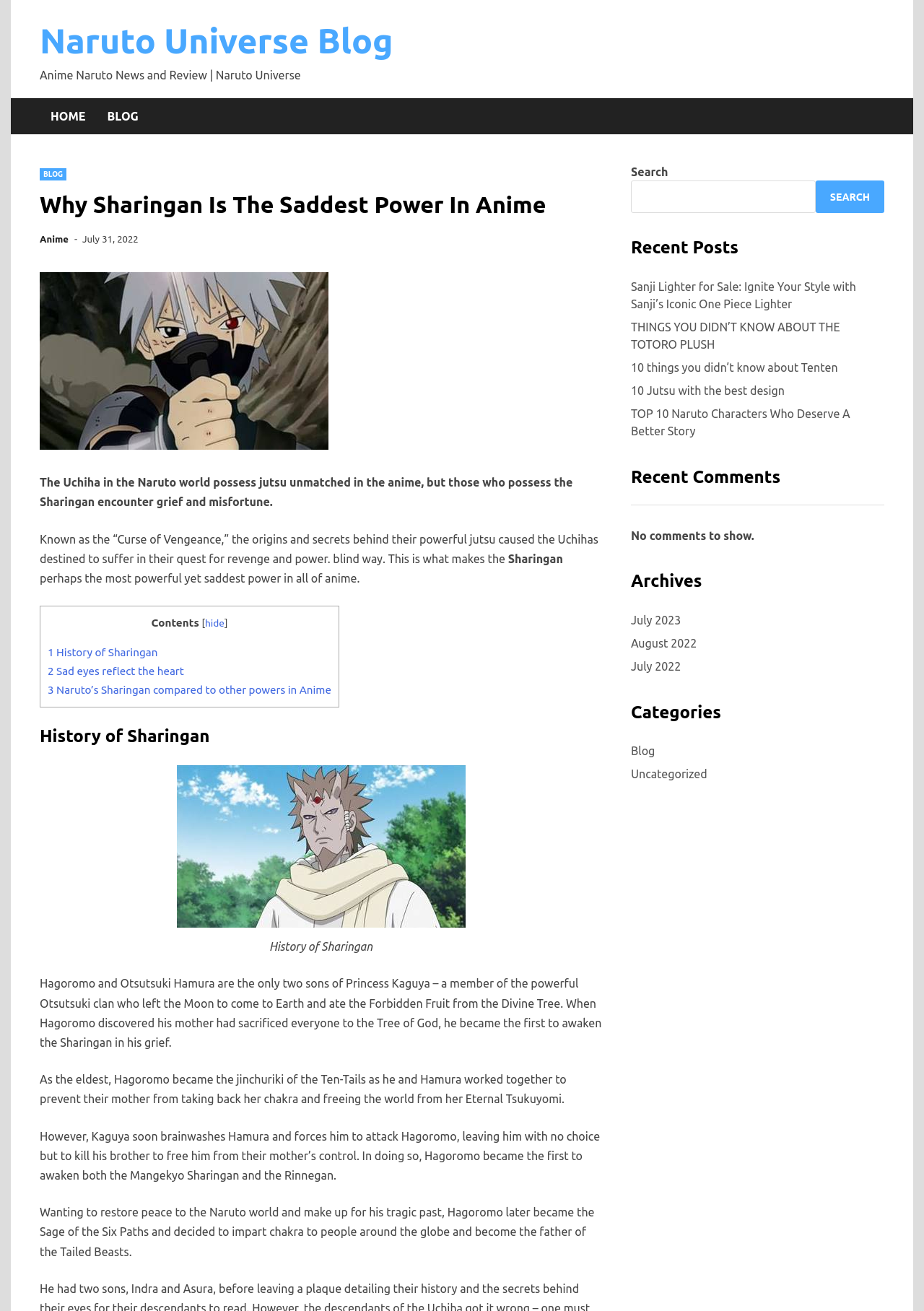What is the name of the blog?
Look at the screenshot and give a one-word or phrase answer.

Naruto Universe Blog